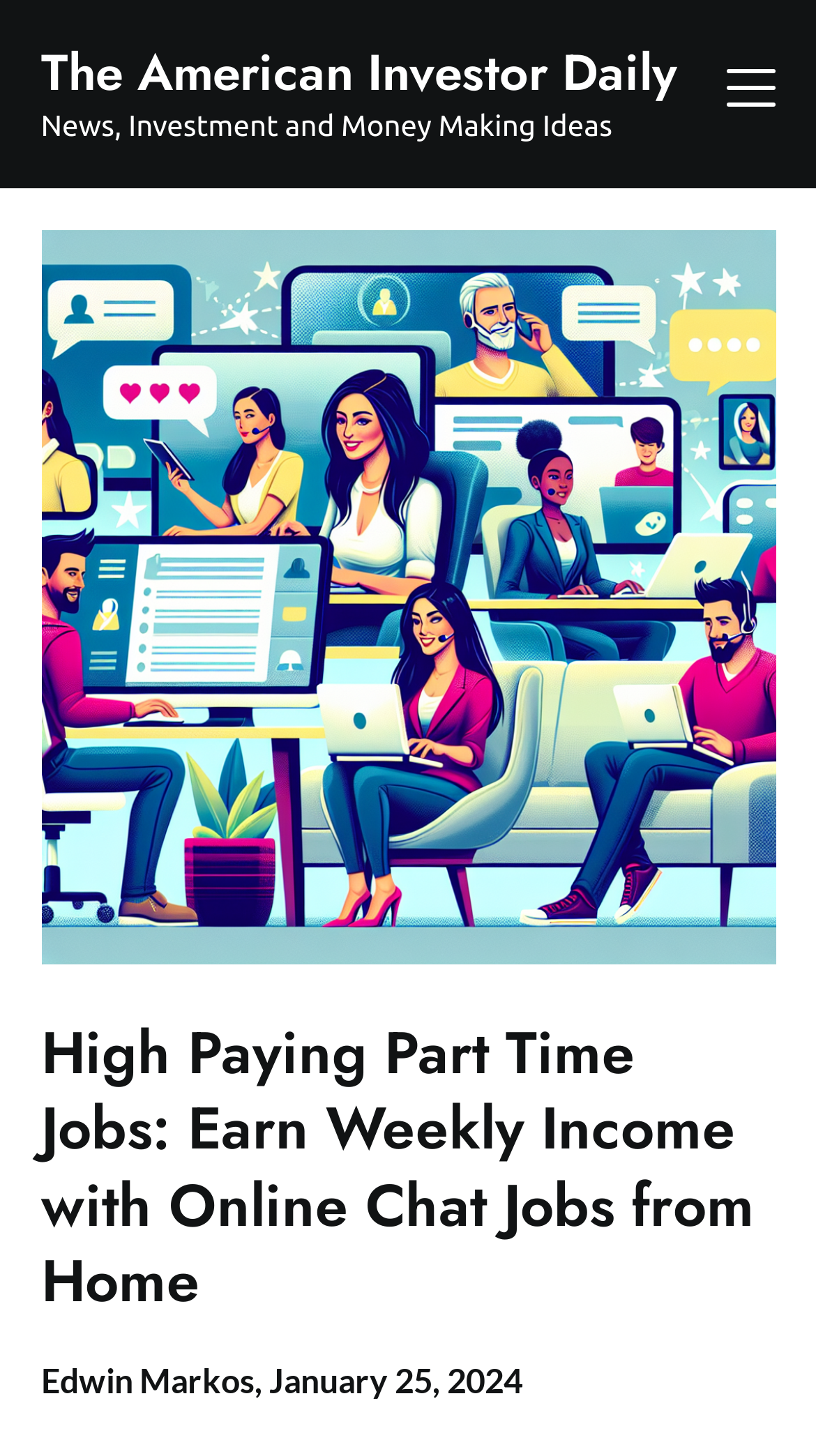Detail the webpage's structure and highlights in your description.

The webpage appears to be an article or blog post about high paying part-time jobs, specifically online chat jobs that can be done from home. At the top left of the page, there is a link to "The American Investor Daily" and a static text that reads "News, Investment and Money Making Ideas". 

On the top right, there is a link with an image, but the image does not have a descriptive text. Below this link, there is a main heading that spans across the page, which reads "High Paying Part Time Jobs: Earn Weekly Income with Online Chat Jobs from Home". 

Under the main heading, there is an author's name, "Edwin Markos", and a publication date, "January 25, 2024", which is also a link. The publication date is displayed in a time format.